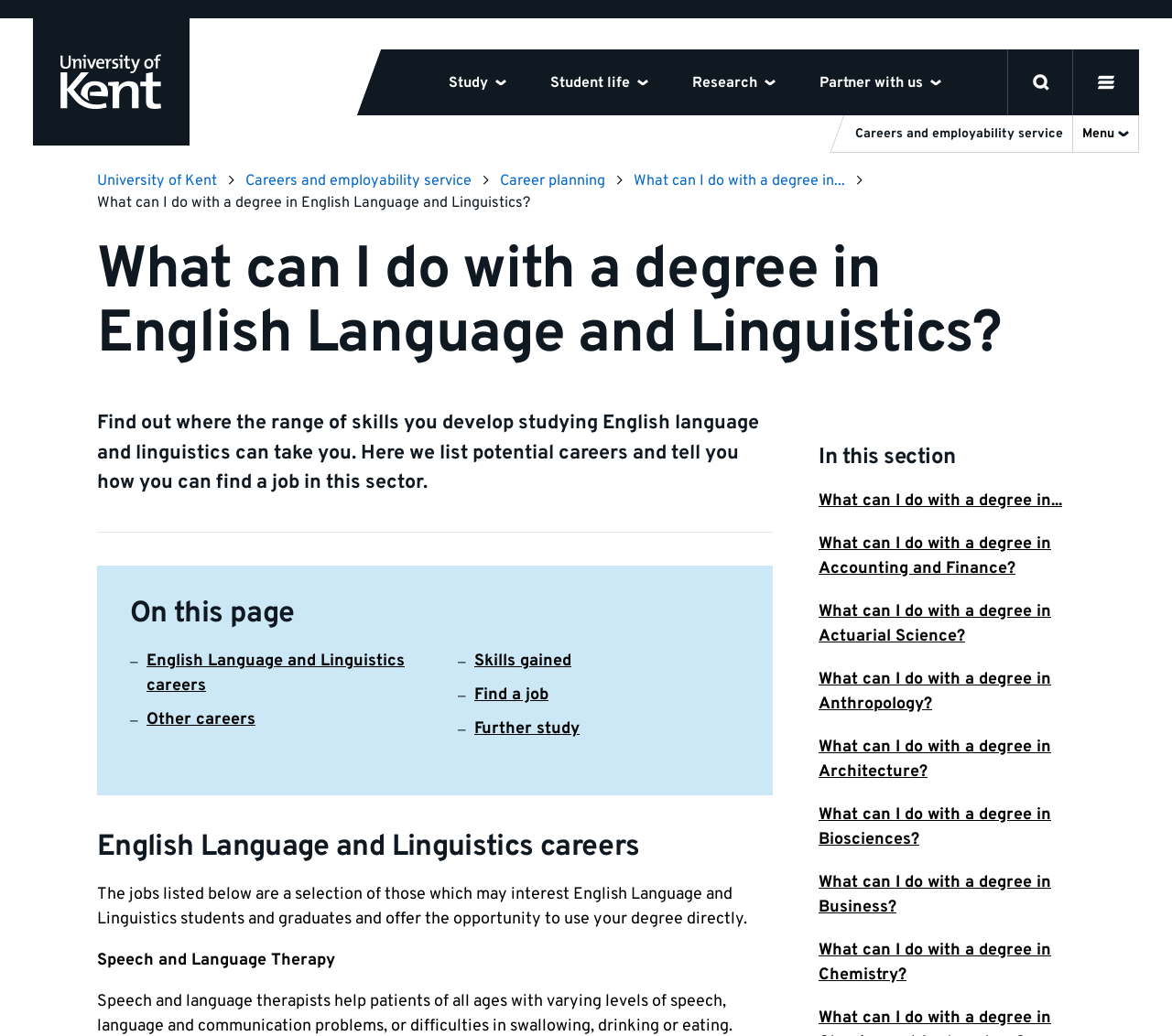Find the bounding box coordinates of the element's region that should be clicked in order to follow the given instruction: "View English Language and Linguistics careers". The coordinates should consist of four float numbers between 0 and 1, i.e., [left, top, right, bottom].

[0.125, 0.626, 0.352, 0.674]